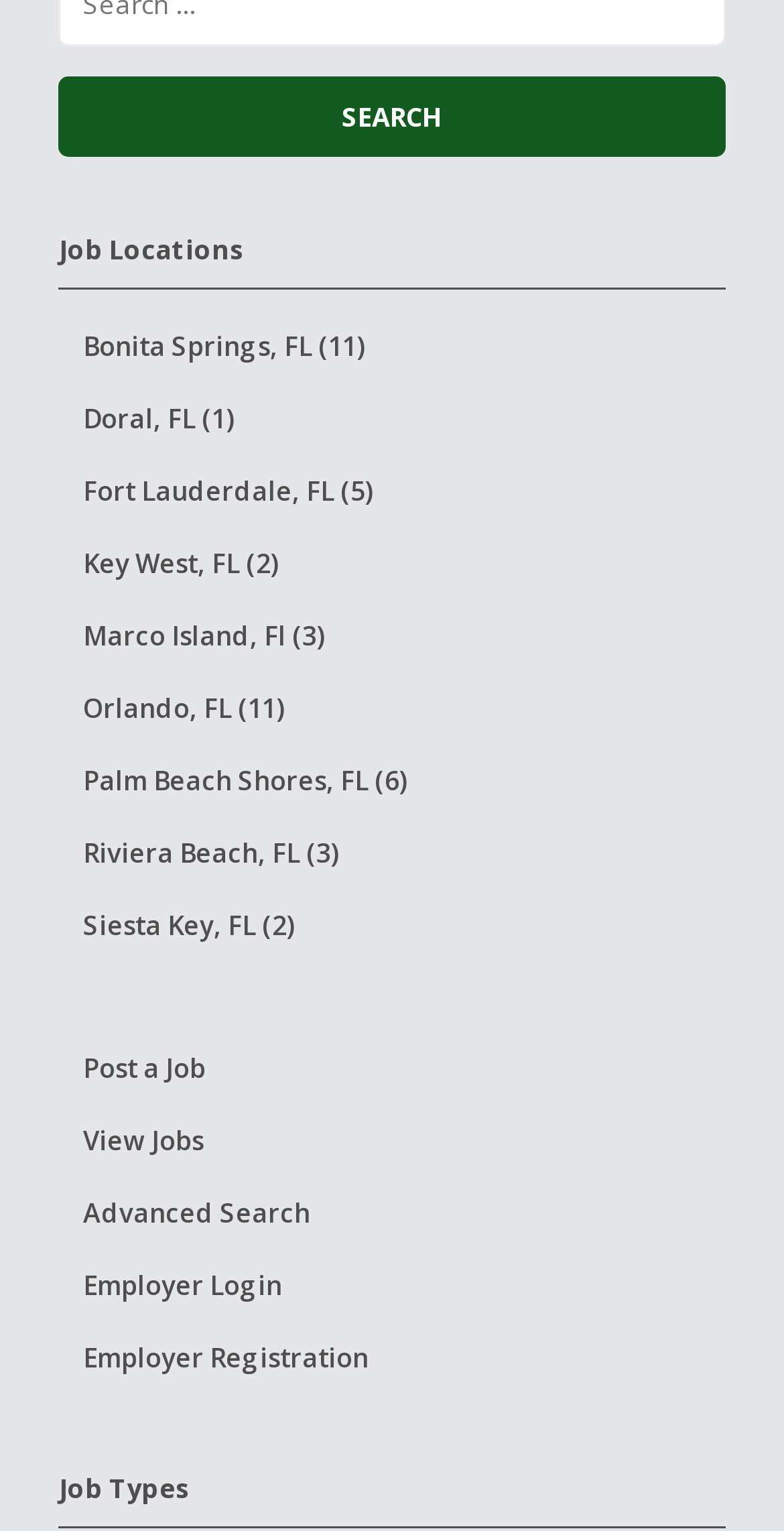Please identify the bounding box coordinates of the element's region that should be clicked to execute the following instruction: "Search for jobs". The bounding box coordinates must be four float numbers between 0 and 1, i.e., [left, top, right, bottom].

[0.075, 0.05, 0.925, 0.102]